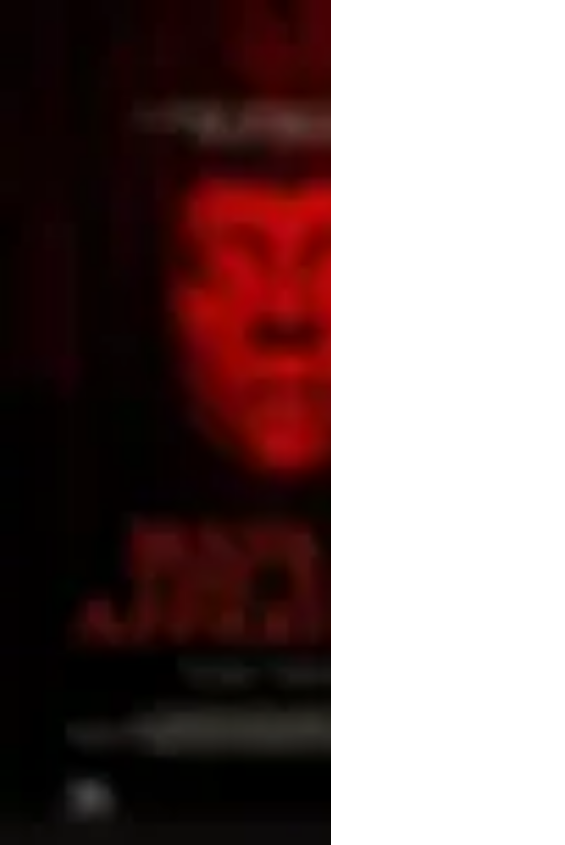What is the tone of the image?
Based on the screenshot, provide a one-word or short-phrase response.

Eerie